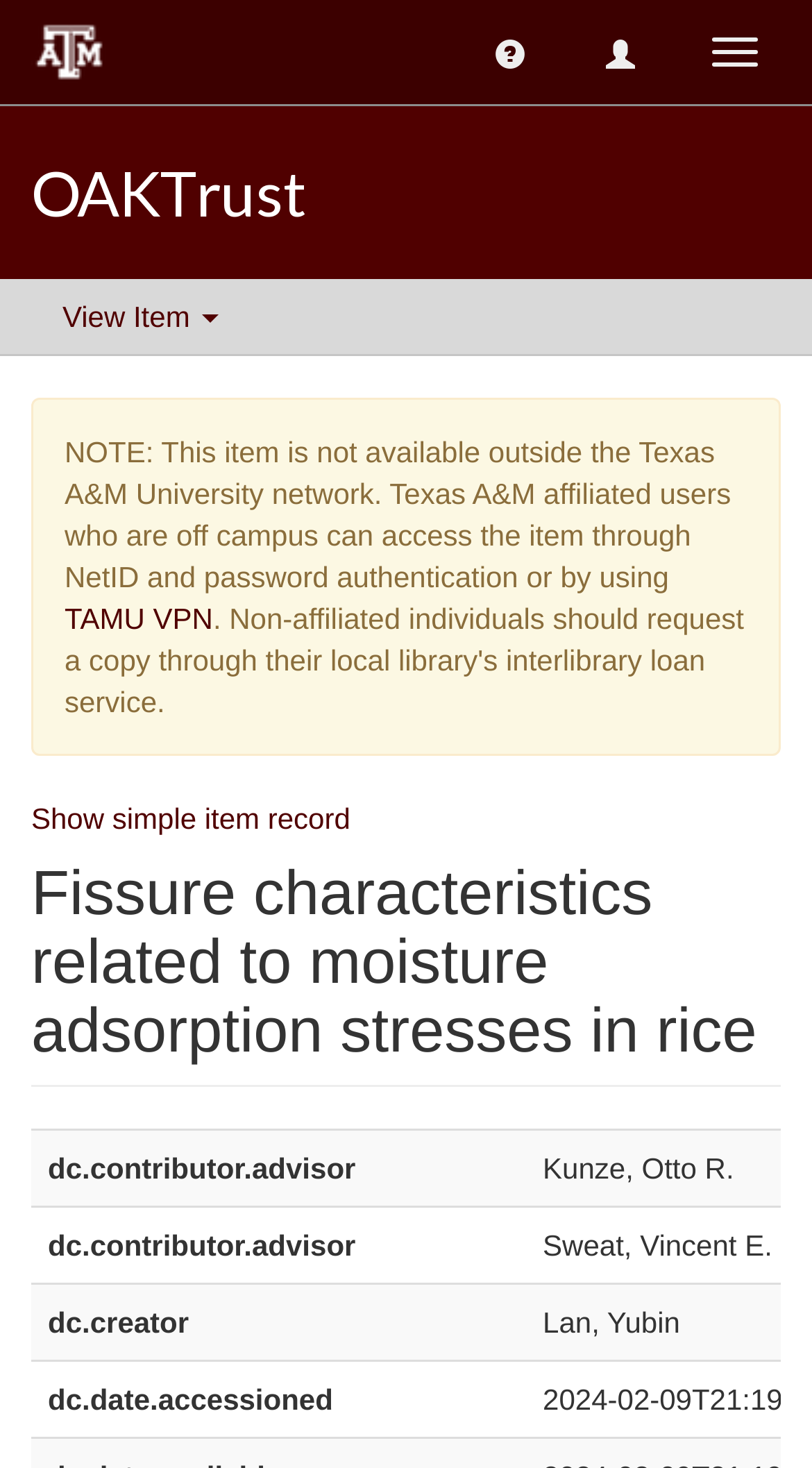Based on the description "parent_node: ABSOLUT LOMO", find the bounding box of the specified UI element.

None